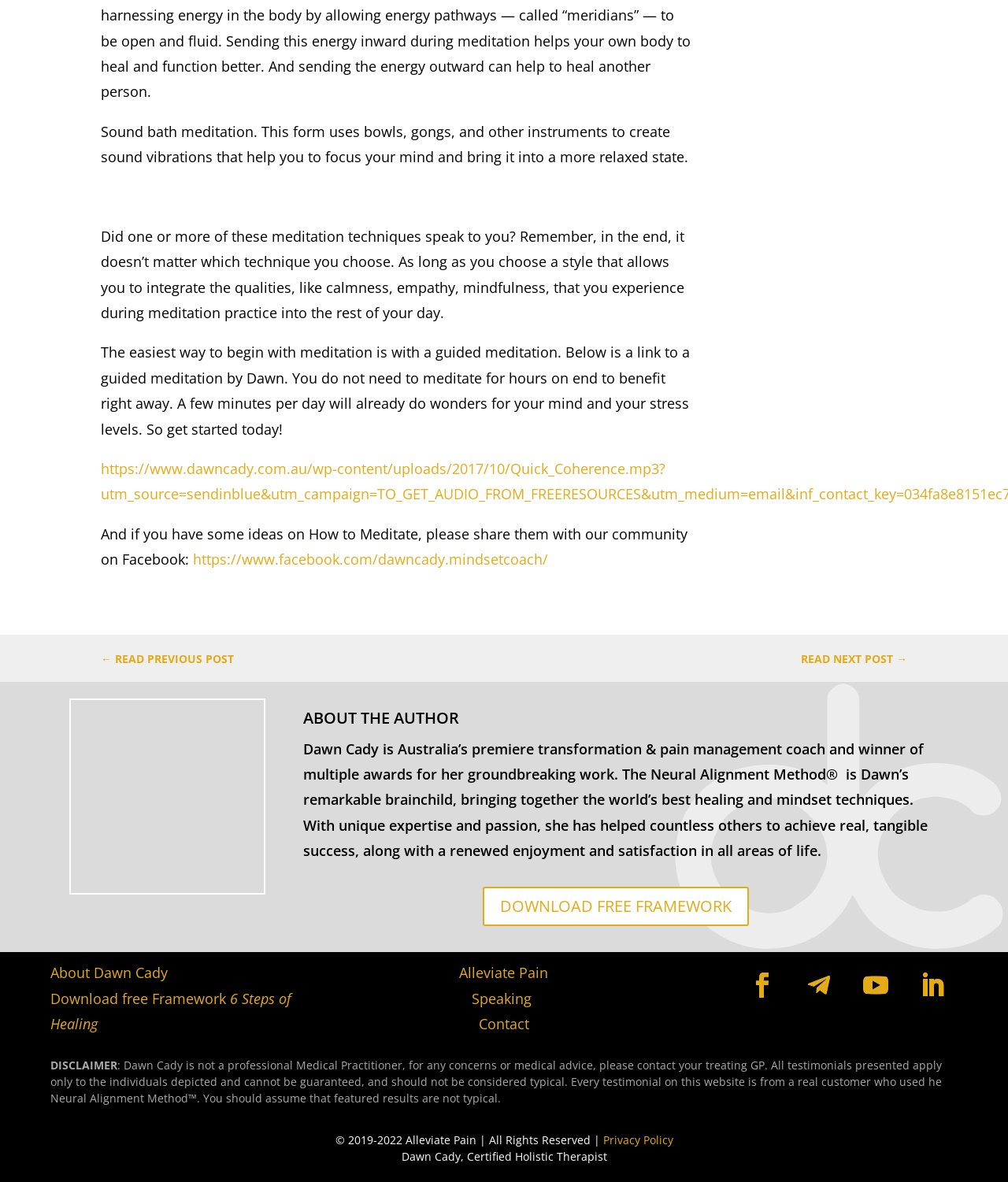Carefully observe the image and respond to the question with a detailed answer:
Where can I find more information about the author?

The webpage provides a link to the author's Facebook page, which can be found in the text 'And if you have some ideas on How to Meditate, please share them with our community on Facebook:'